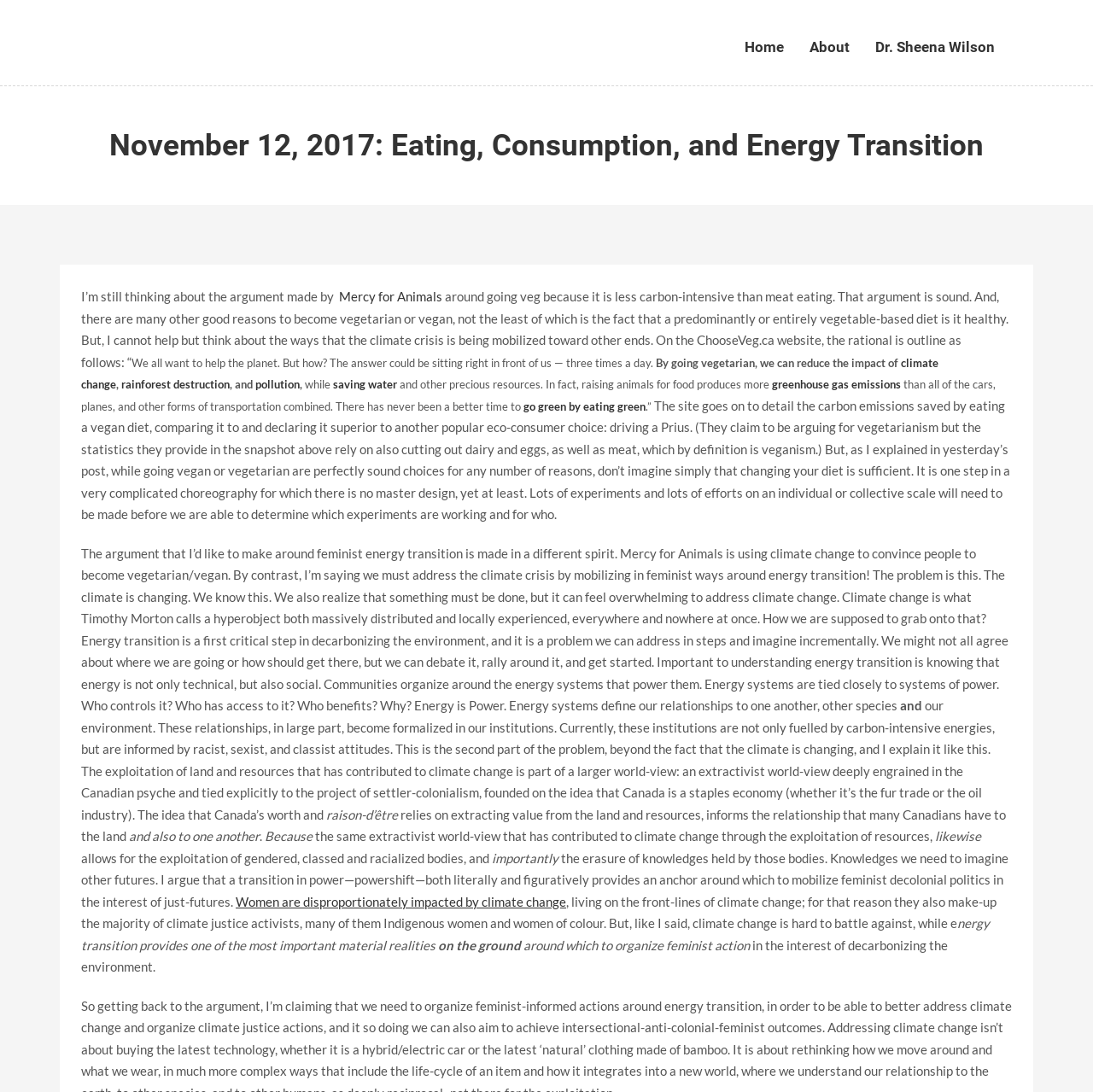Provide an in-depth caption for the contents of the webpage.

This webpage appears to be a blog post or article discussing the topics of energy transition, climate change, and feminism. At the top of the page, there is a heading that reads "November 12, 2017: Eating, Consumption, and Energy Transition – Deep Energy Literacy." Below this heading, there is a link to "Deep Energy Literacy" accompanied by a small image.

The main content of the page is divided into several paragraphs of text, with links to other websites and articles scattered throughout. The text discusses the relationship between food consumption, energy transition, and climate change, citing statistics and arguments from various sources. The author also explores the concept of "feminist energy transition" and its connection to decolonial politics and social justice.

On the top-right side of the page, there are three links to other pages on the website: "Home," "About," and "Dr. Sheena Wilson." These links are positioned horizontally, with "Home" on the left and "Dr. Sheena Wilson" on the right.

Throughout the page, there are several links to external websites and articles, including "Mercy for Animals," "ChooseVeg.ca," and "climate change." These links are embedded within the text and are not visually distinct from the surrounding content.

The text is dense and academic in tone, suggesting that the webpage is intended for an audience with a background in environmental studies, feminism, or related fields. The author's writing style is conversational and engaging, with a focus on exploring complex ideas and concepts.